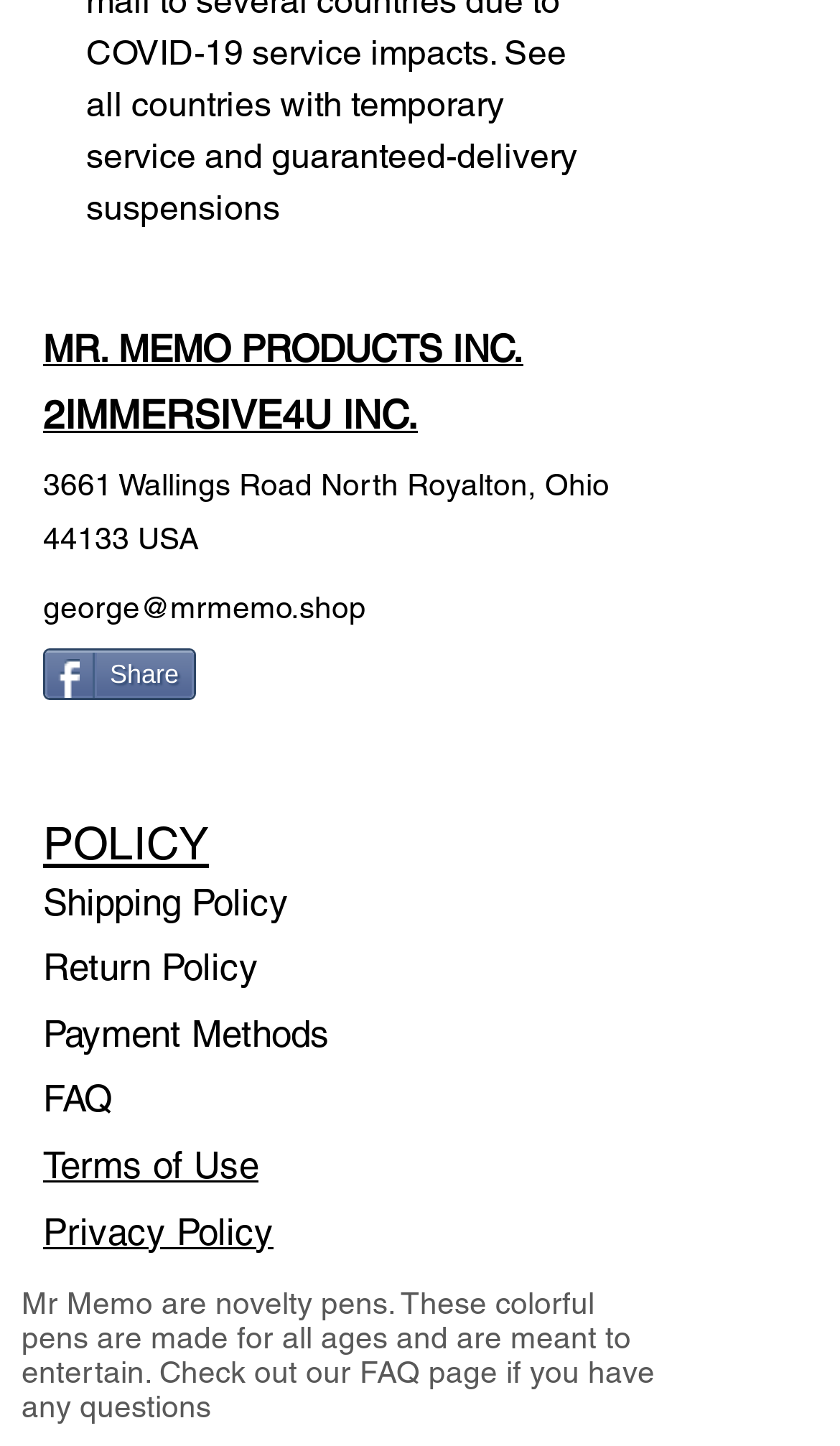Find the bounding box coordinates for the element that must be clicked to complete the instruction: "View Shipping Policy". The coordinates should be four float numbers between 0 and 1, indicated as [left, top, right, bottom].

[0.051, 0.609, 0.344, 0.638]